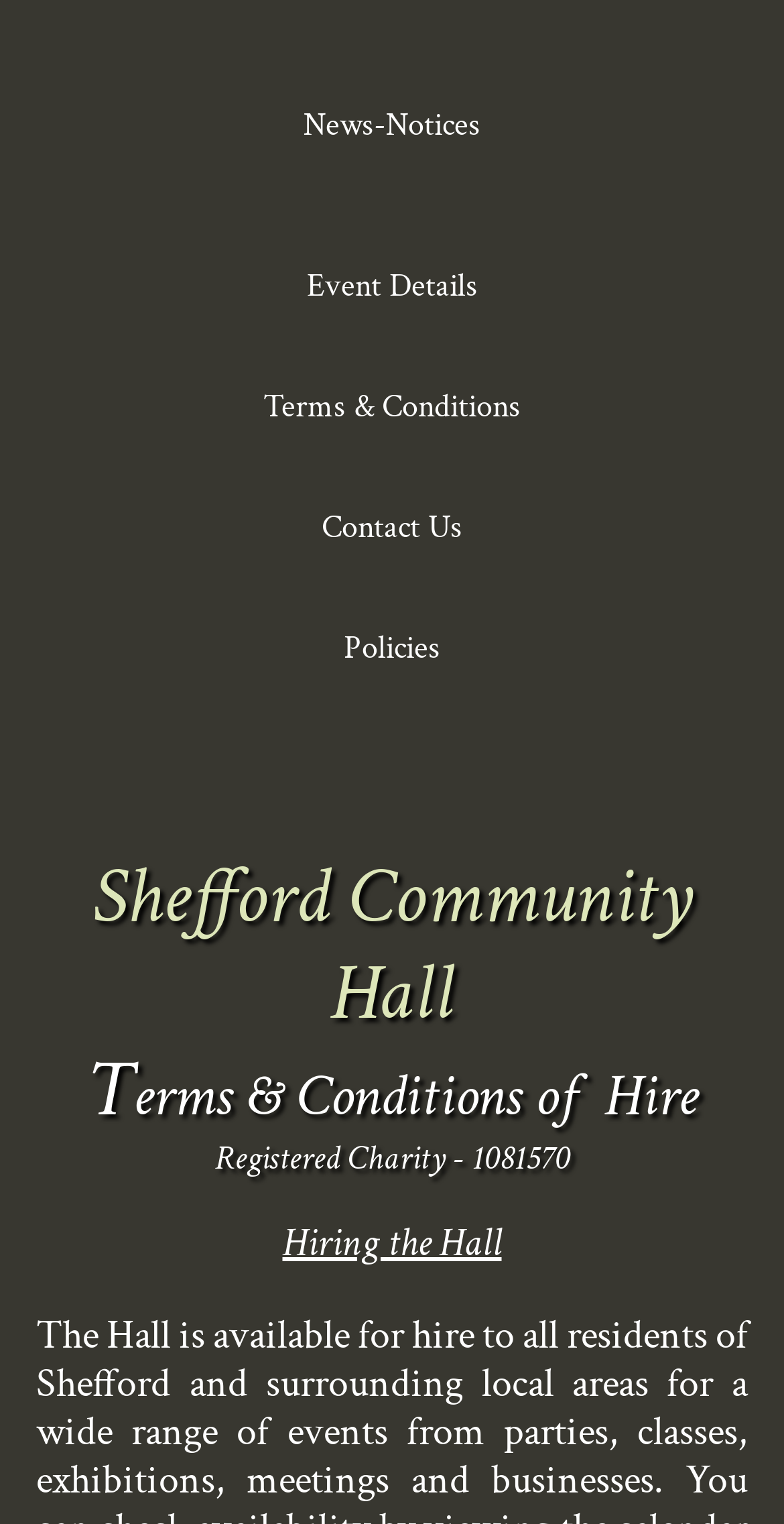Provide the bounding box coordinates of the HTML element this sentence describes: "Policies".

[0.365, 0.399, 0.635, 0.451]